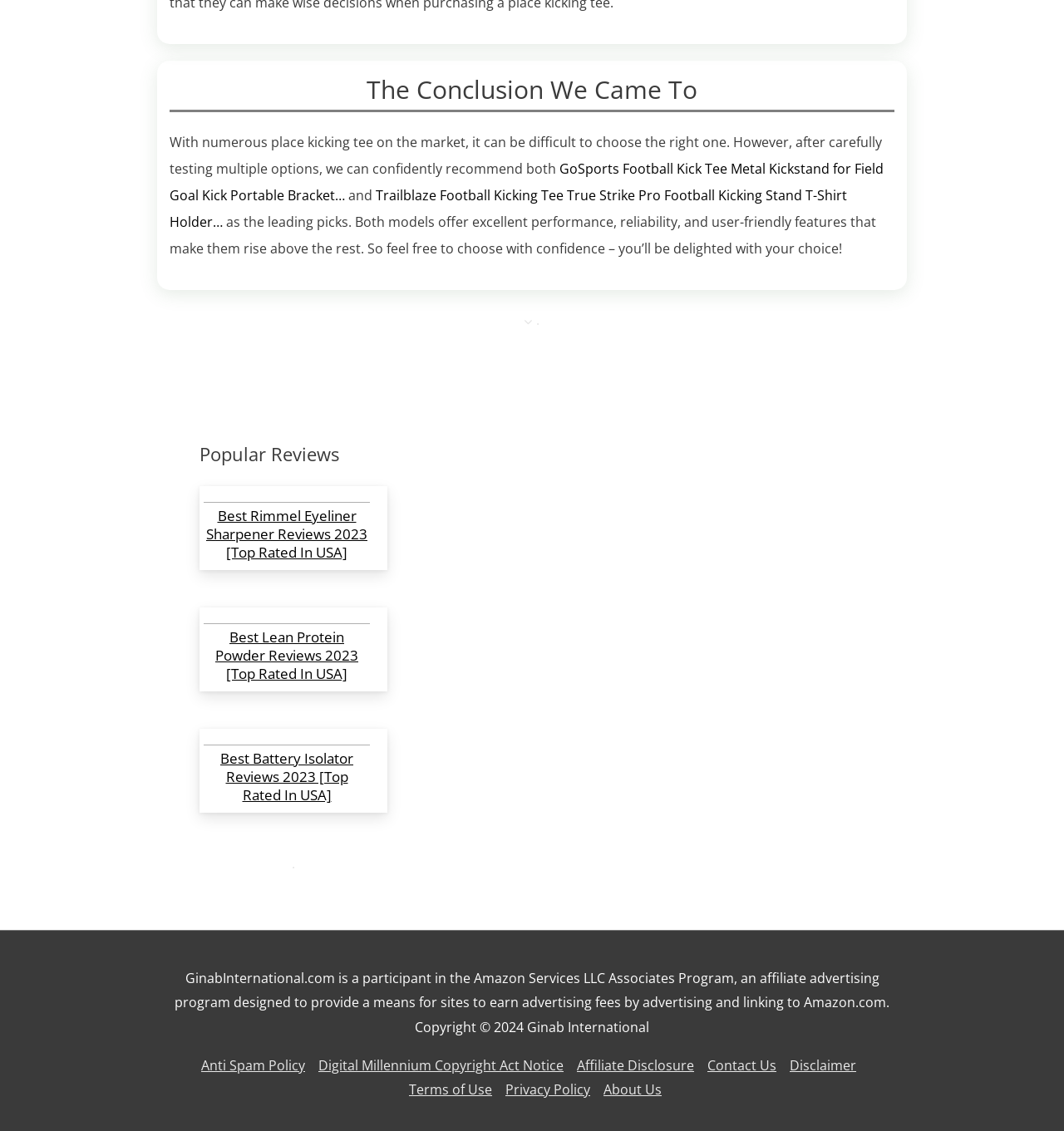Please identify the bounding box coordinates of the element that needs to be clicked to perform the following instruction: "Click on the 'GoSports Football Kick Tee Metal Kickstand for Field Goal Kick Portable Bracket…' link".

[0.16, 0.141, 0.831, 0.181]